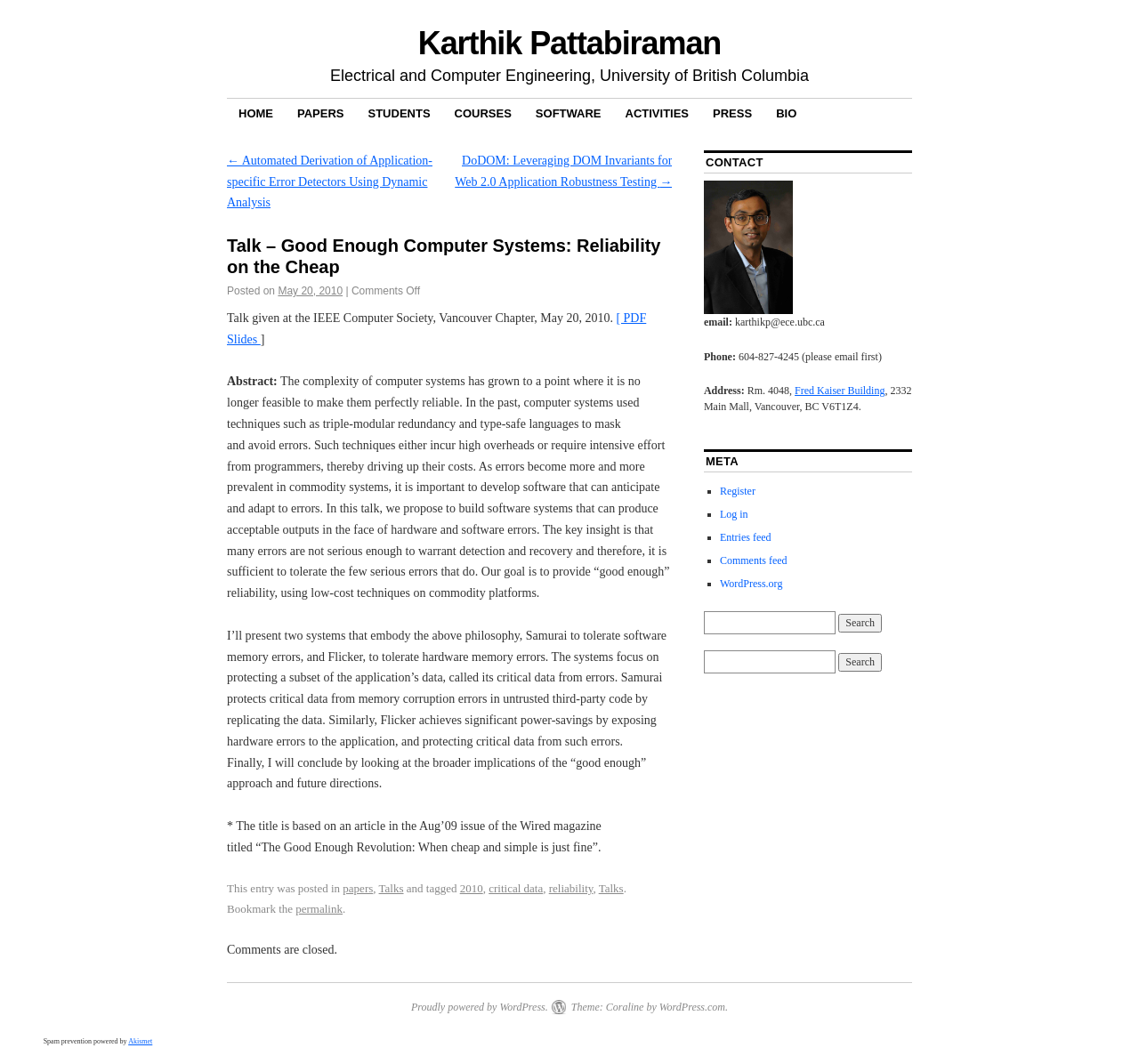What is the author's affiliation?
Based on the image, please offer an in-depth response to the question.

I found the author's affiliation by looking at the text 'Electrical and Computer Engineering, University of British Columbia' which is located below the author's name 'Karthik Pattabiraman'.